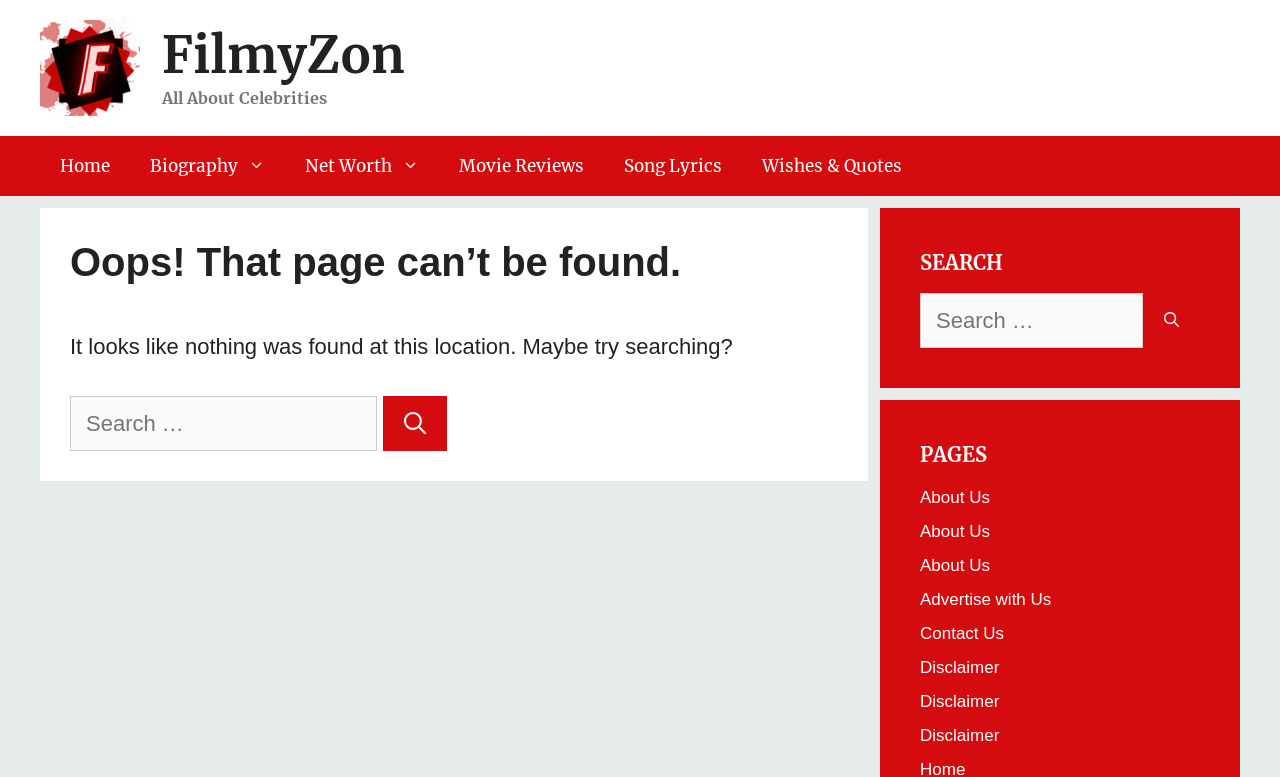Please identify the bounding box coordinates of the element I should click to complete this instruction: 'Read about celebrities'. The coordinates should be given as four float numbers between 0 and 1, like this: [left, top, right, bottom].

[0.127, 0.113, 0.255, 0.139]